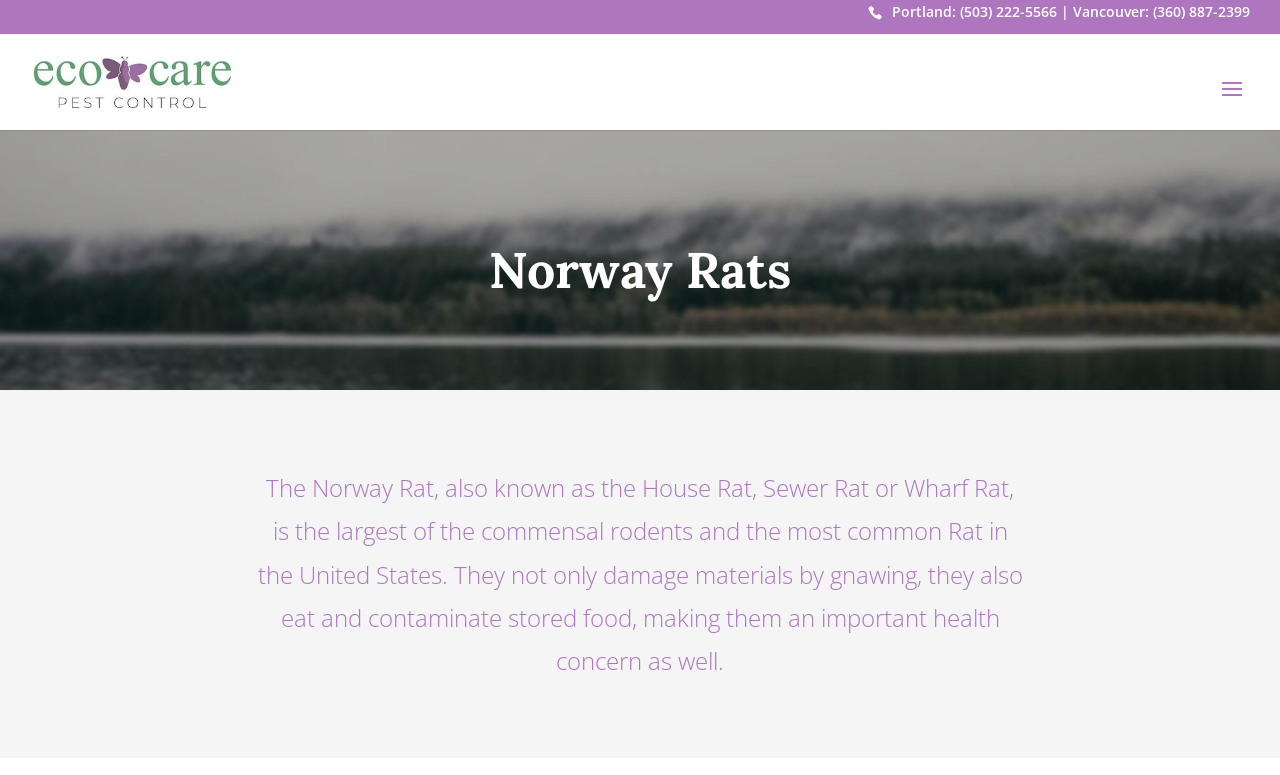Determine the bounding box coordinates of the UI element described by: "(503) 222-5566".

[0.75, 0.003, 0.826, 0.027]